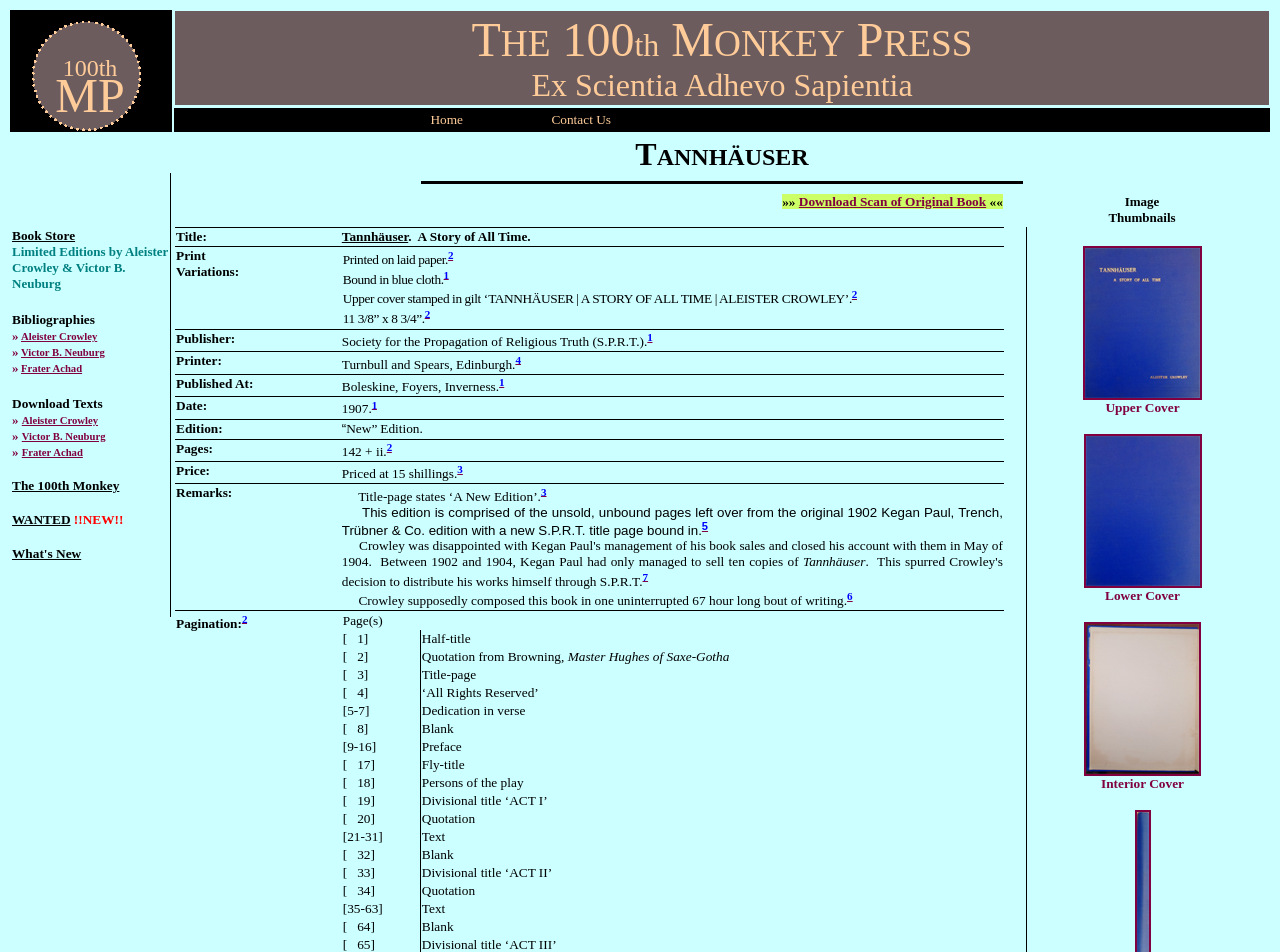Locate the bounding box coordinates of the clickable element to fulfill the following instruction: "Visit Book Store". Provide the coordinates as four float numbers between 0 and 1 in the format [left, top, right, bottom].

[0.009, 0.239, 0.059, 0.255]